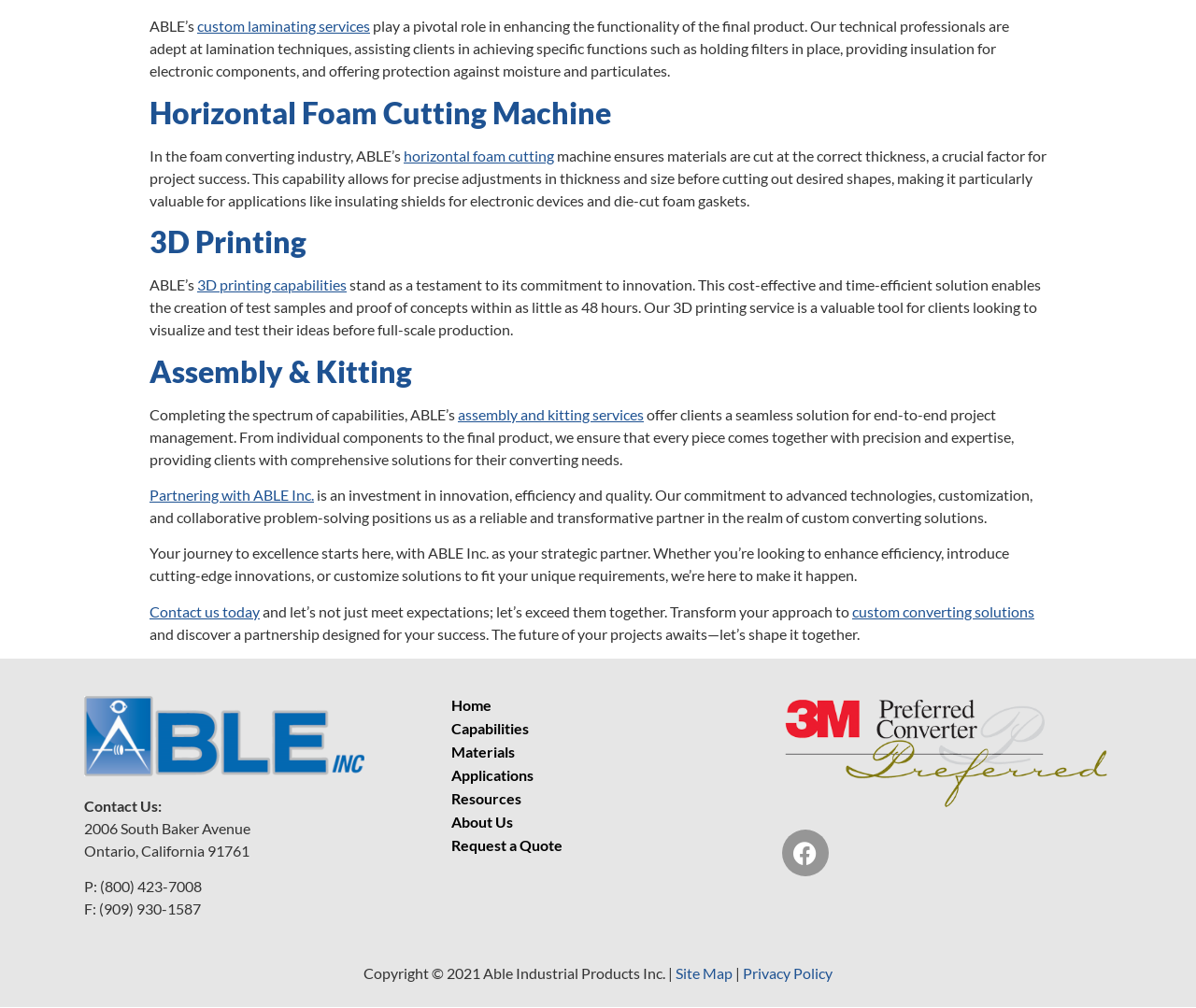Please pinpoint the bounding box coordinates for the region I should click to adhere to this instruction: "View the site map".

[0.565, 0.956, 0.612, 0.974]